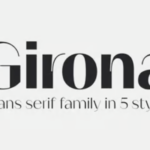What is the suggested aesthetic of the 'Girona' font?
Answer the question with detailed information derived from the image.

The caption describes the 'Girona' font as having a modern and elegant design, which implies a contemporary aesthetic that appeals to graphic designers and typographers.